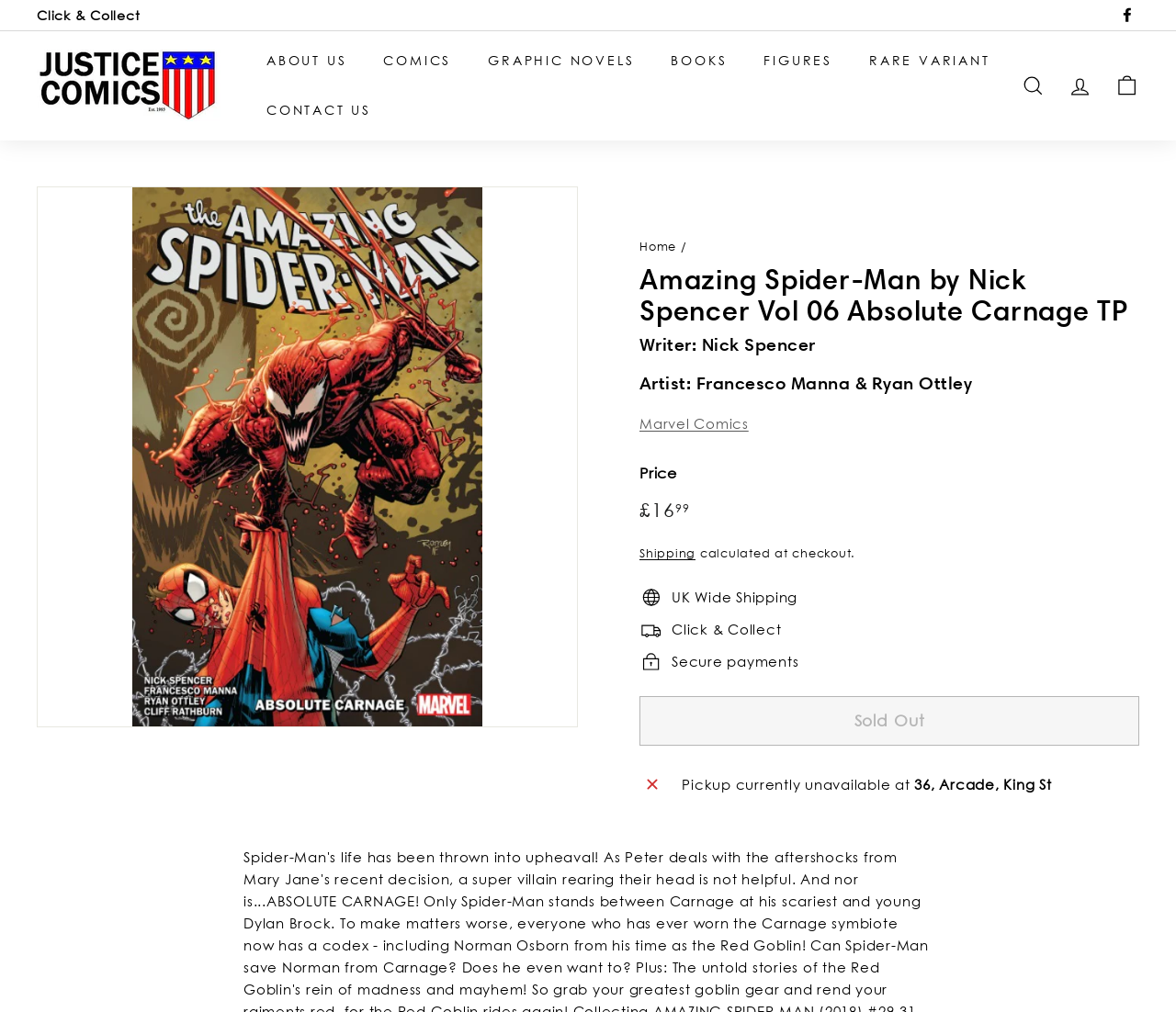Is the comic book available for purchase?
Kindly give a detailed and elaborate answer to the question.

I found the answer by looking at the button element with the text 'Sold Out' which is disabled, indicating that the comic book is not available for purchase.